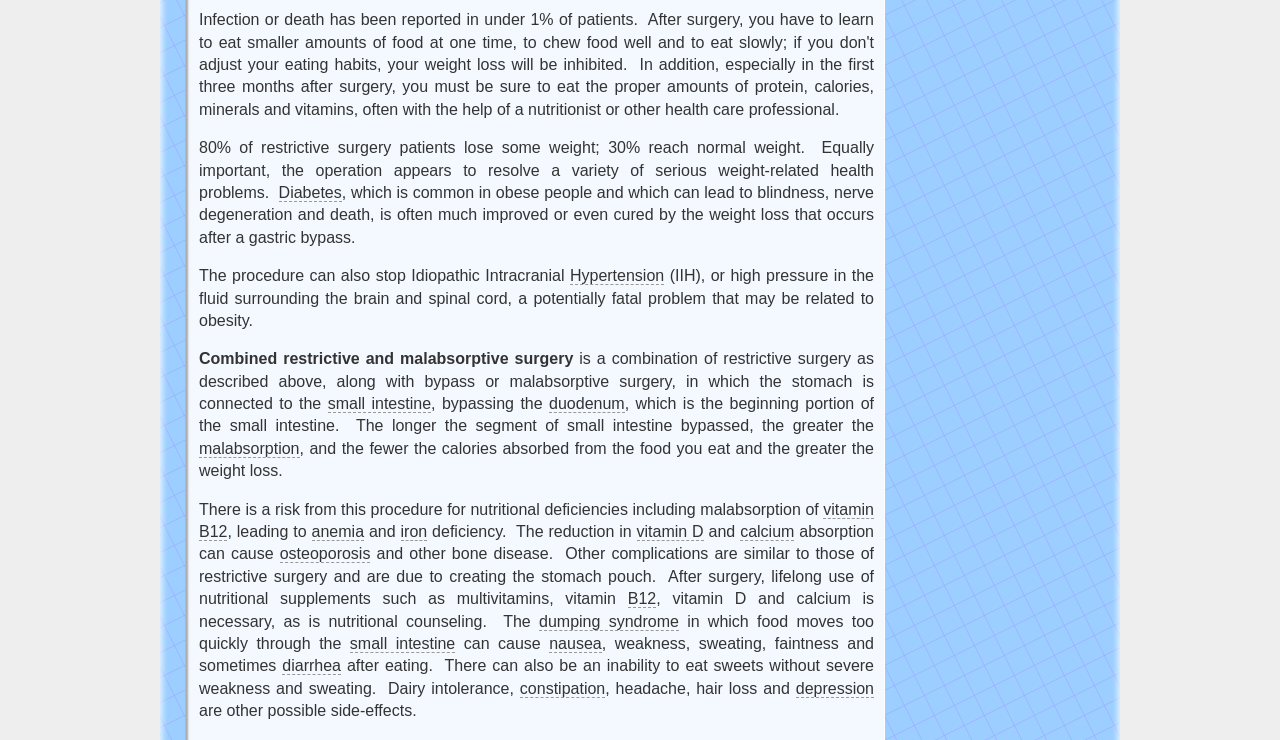Specify the bounding box coordinates of the element's area that should be clicked to execute the given instruction: "Click on small intestine". The coordinates should be four float numbers between 0 and 1, i.e., [left, top, right, bottom].

[0.256, 0.534, 0.337, 0.558]